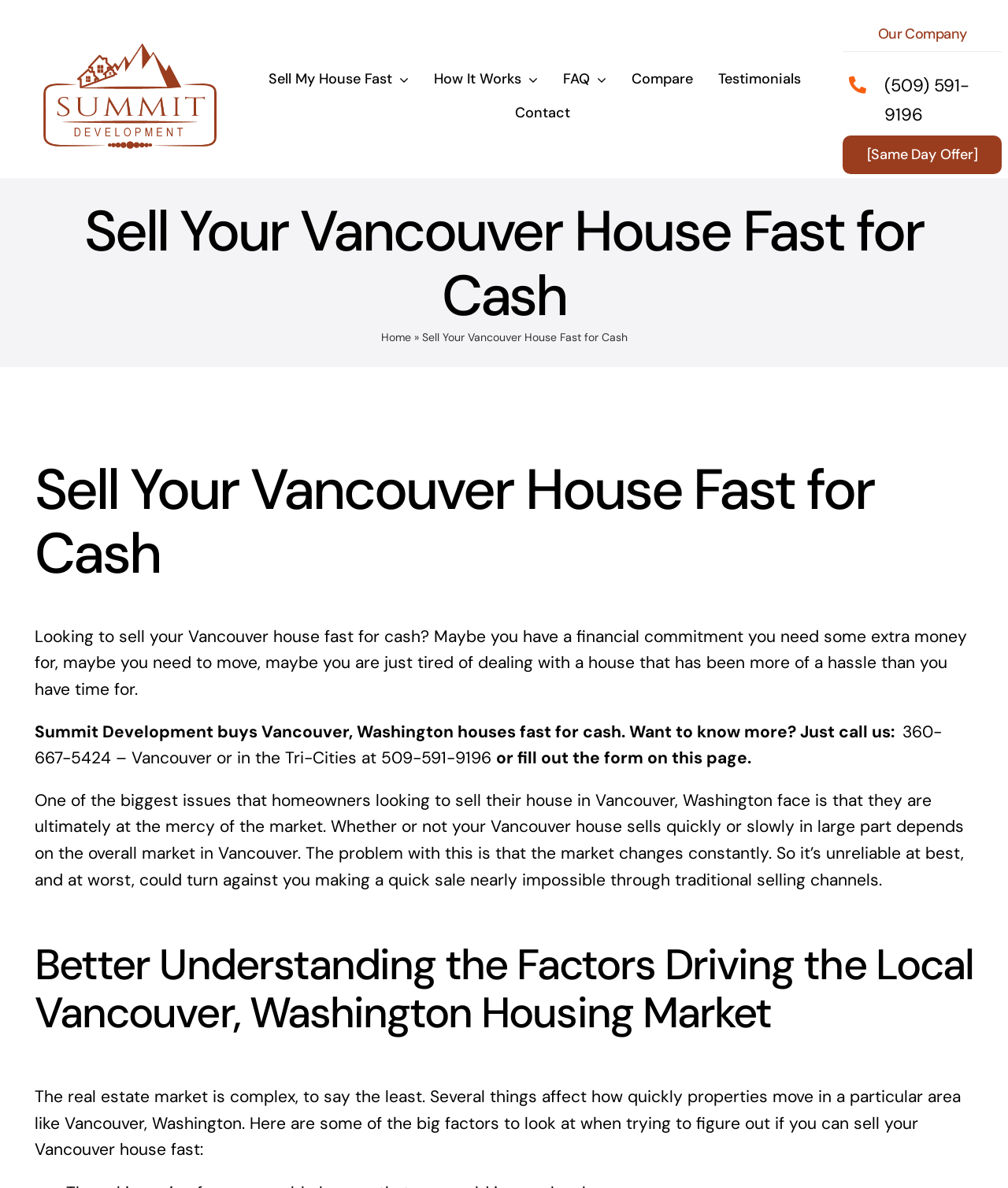Please answer the following question using a single word or phrase: What is the phone number to call for a same-day offer?

509-591-9196